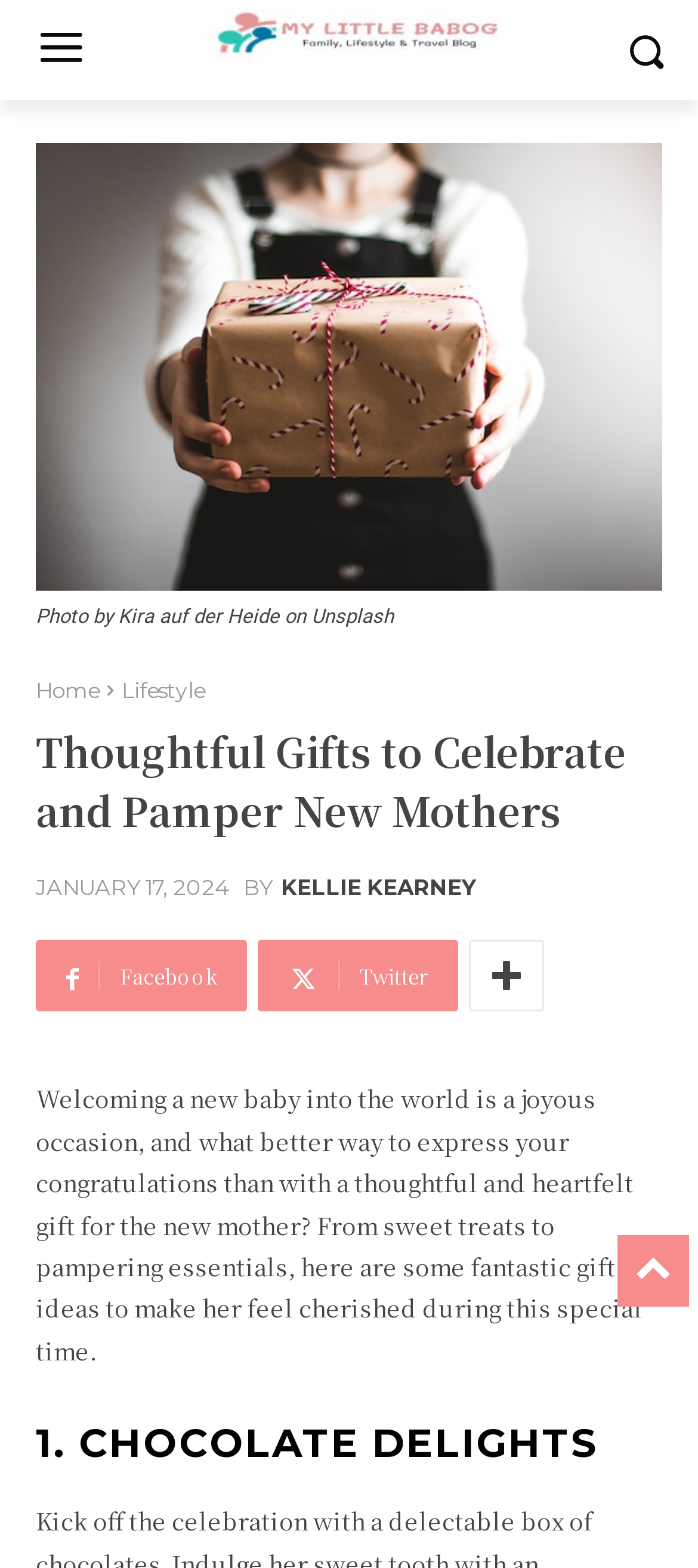Use one word or a short phrase to answer the question provided: 
What is the first gift idea mentioned?

CHOCOLATE DELIGHTS